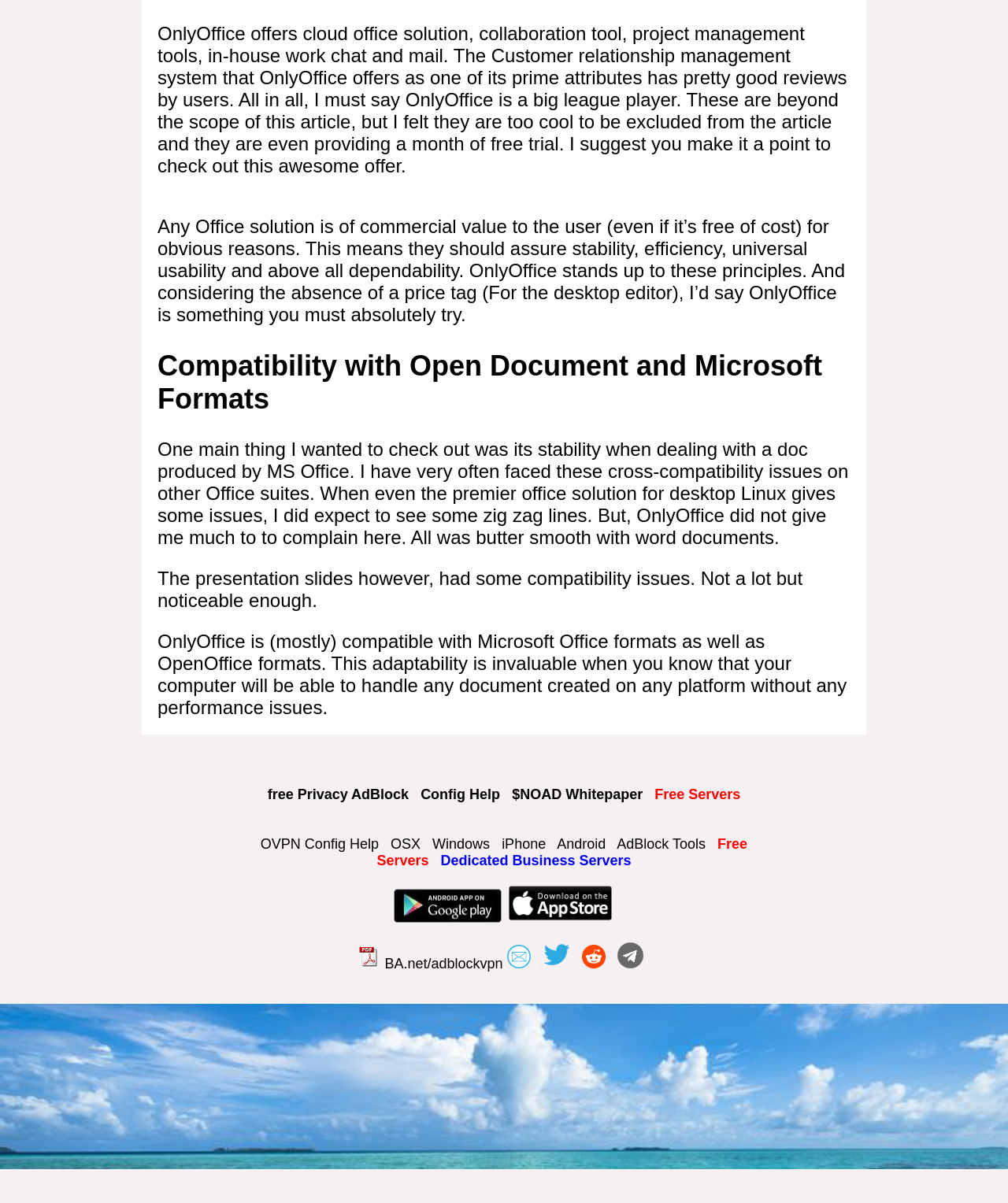What social media platforms are mentioned on the webpage? Examine the screenshot and reply using just one word or a brief phrase.

Twitter, Reddit, Telegram